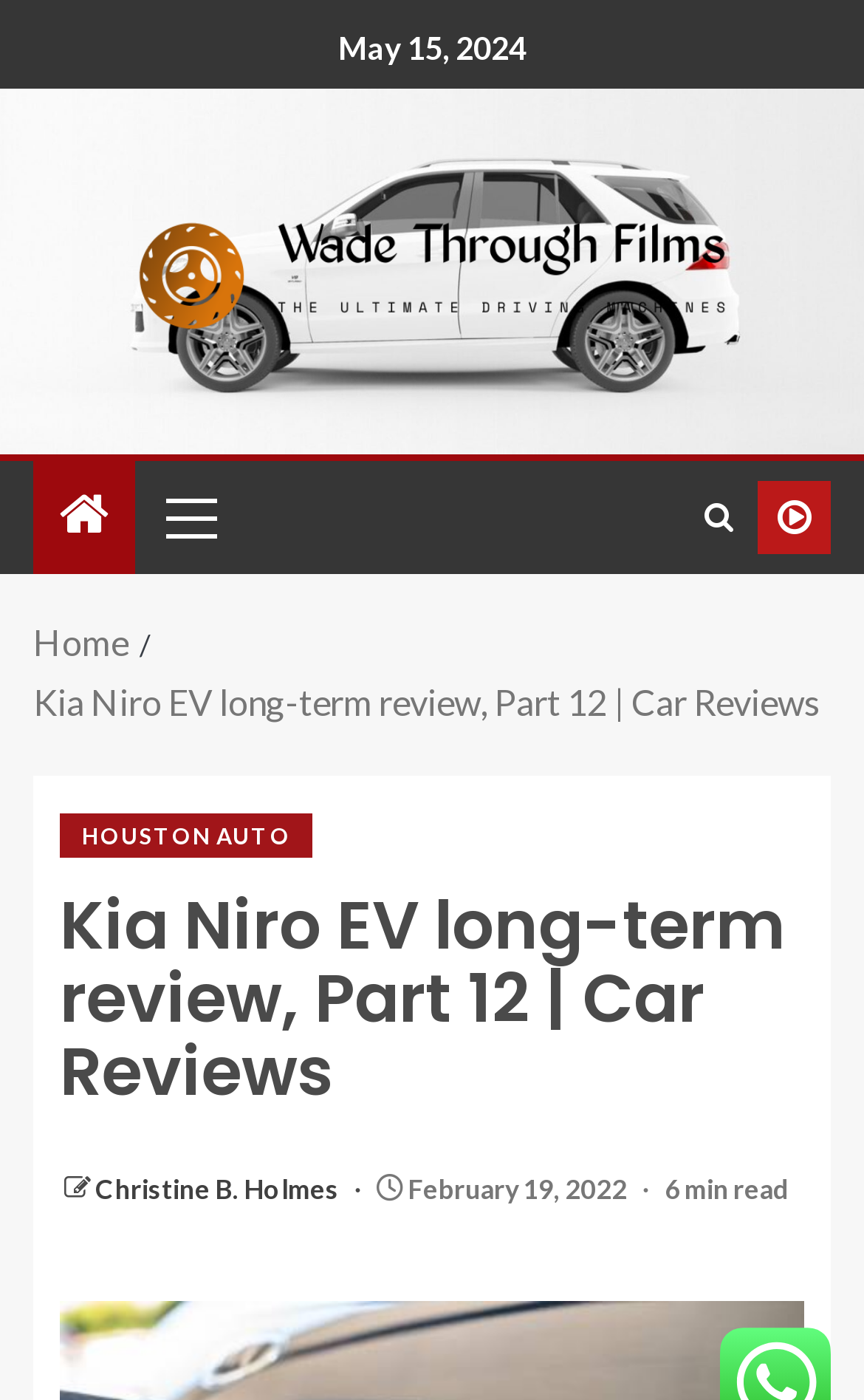Answer the following in one word or a short phrase: 
What is the name of the website?

Wade Through Films